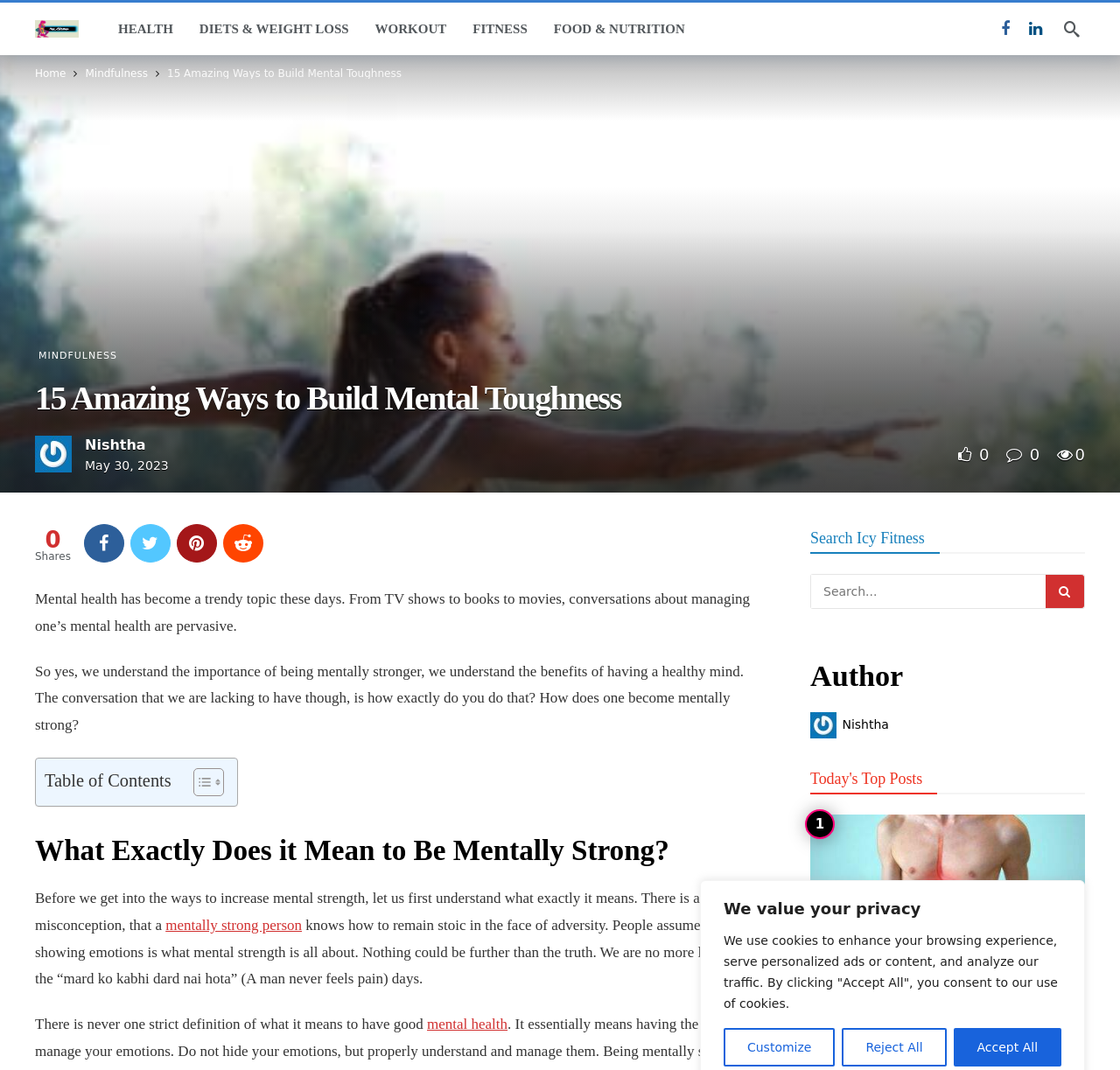Can you provide the bounding box coordinates for the element that should be clicked to implement the instruction: "Click on the 'MINDFULNESS' link"?

[0.027, 0.323, 0.112, 0.341]